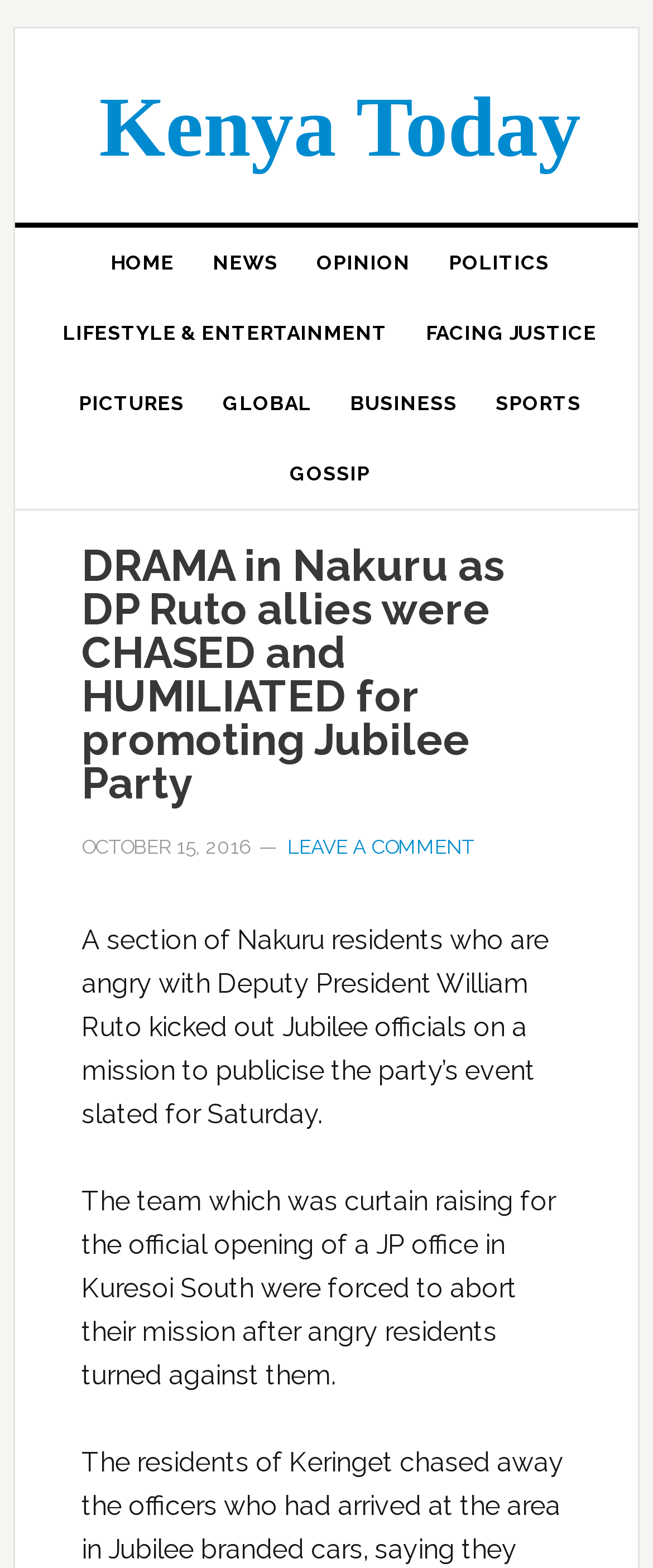Locate the bounding box coordinates of the element to click to perform the following action: 'leave a comment'. The coordinates should be given as four float values between 0 and 1, in the form of [left, top, right, bottom].

[0.441, 0.533, 0.725, 0.548]